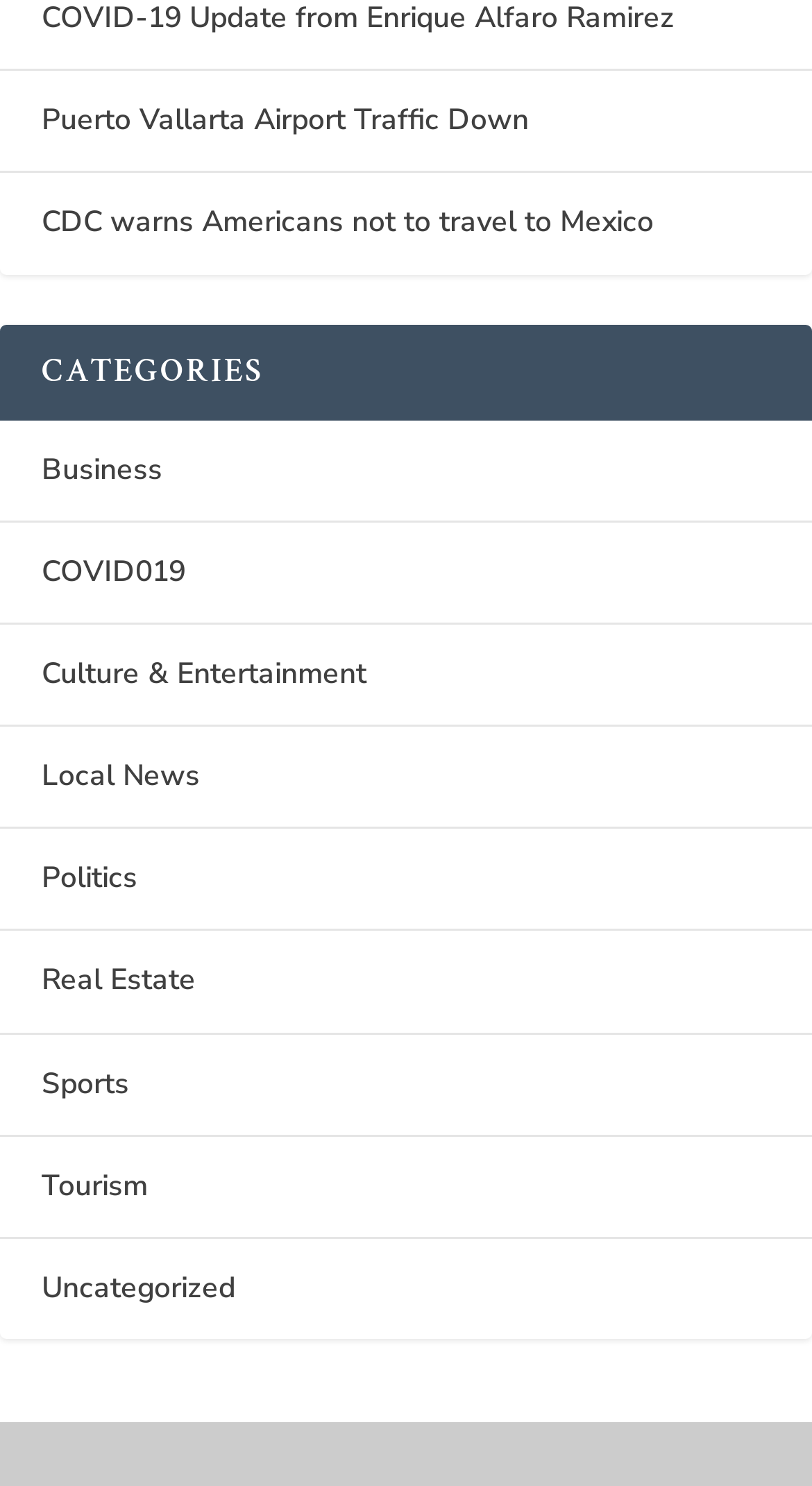Point out the bounding box coordinates of the section to click in order to follow this instruction: "Click on Puerto Vallarta Airport Traffic Down".

[0.051, 0.067, 0.651, 0.094]